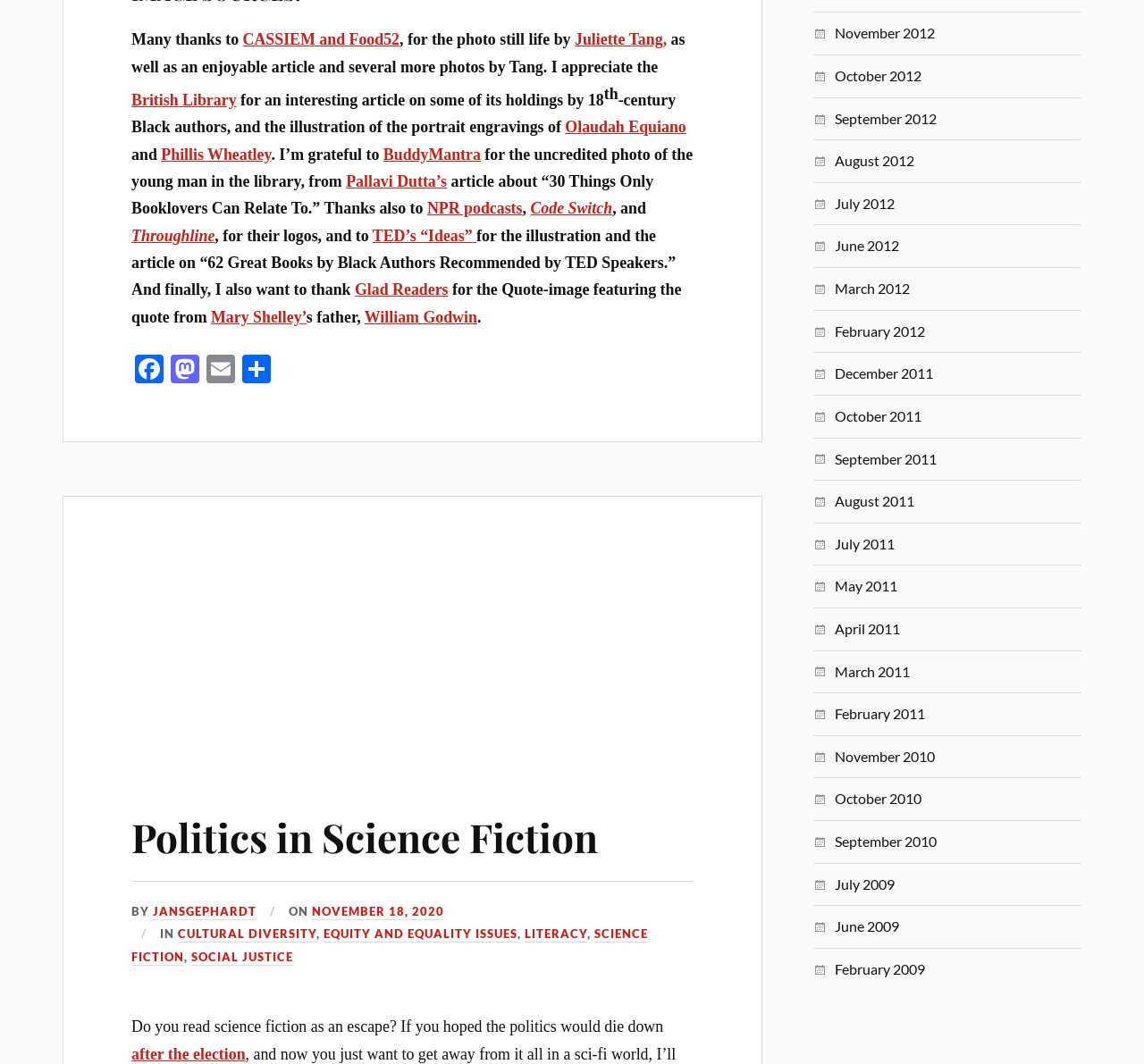What is the purpose of the links at the bottom of the webpage?
We need a detailed and meticulous answer to the question.

The links at the bottom of the webpage, such as 'November 2012', 'October 2012', etc., are likely used to navigate to other articles or archives on the website.